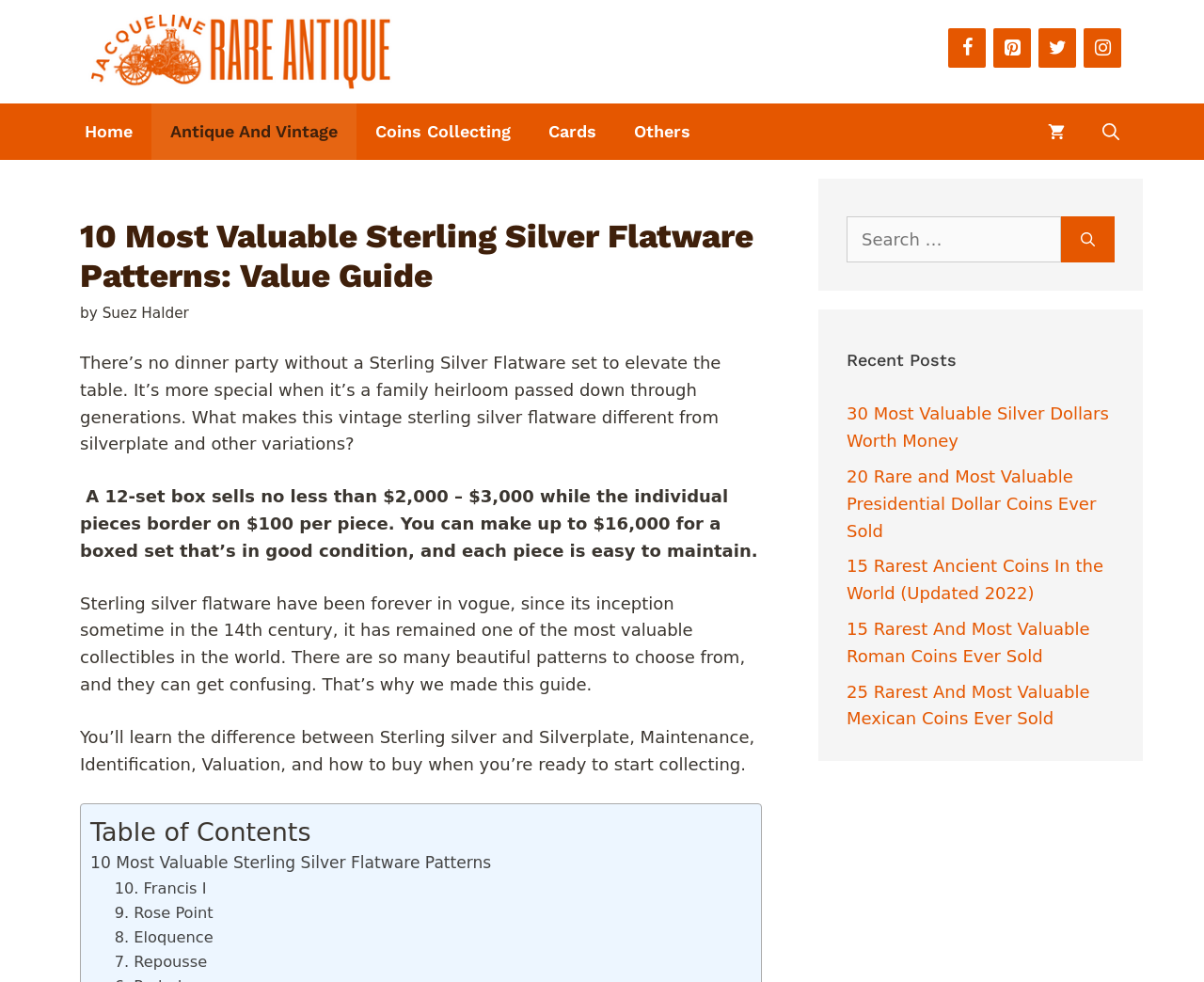Locate the heading on the webpage and return its text.

10 Most Valuable Sterling Silver Flatware Patterns: Value Guide